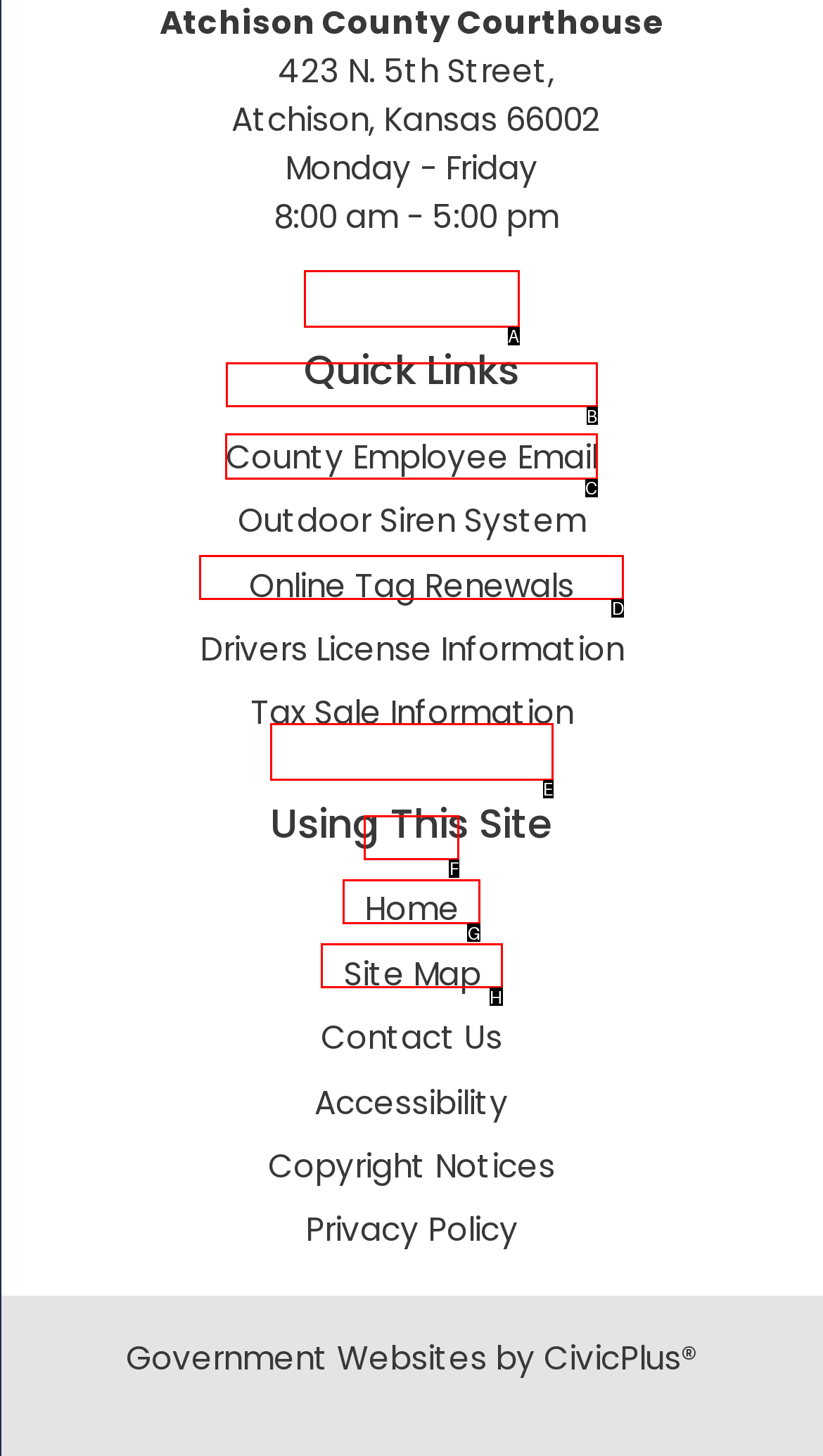Which lettered option should be clicked to achieve the task: go to County Employee Email? Choose from the given choices.

C